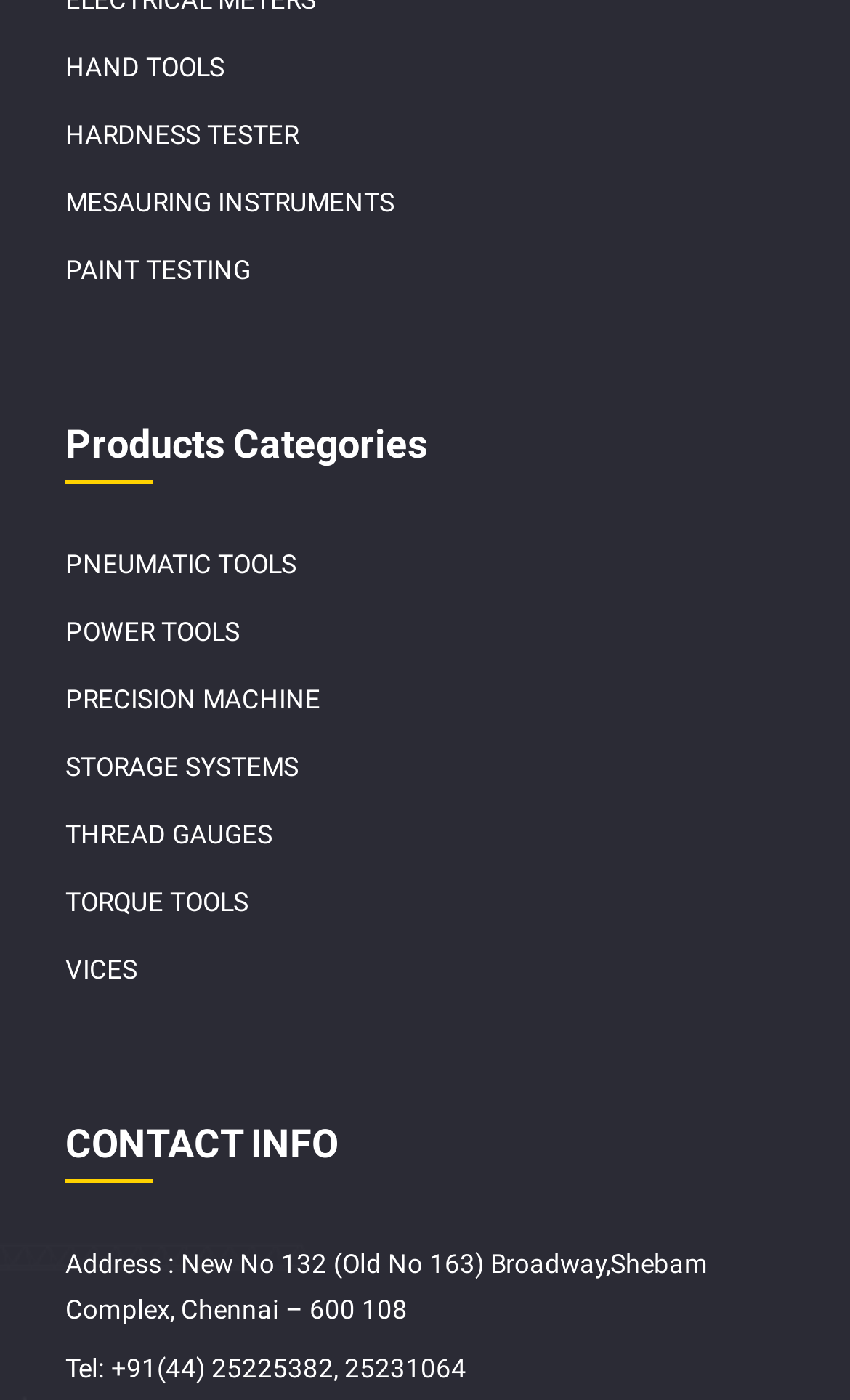Give a one-word or phrase response to the following question: How many product categories are listed?

11